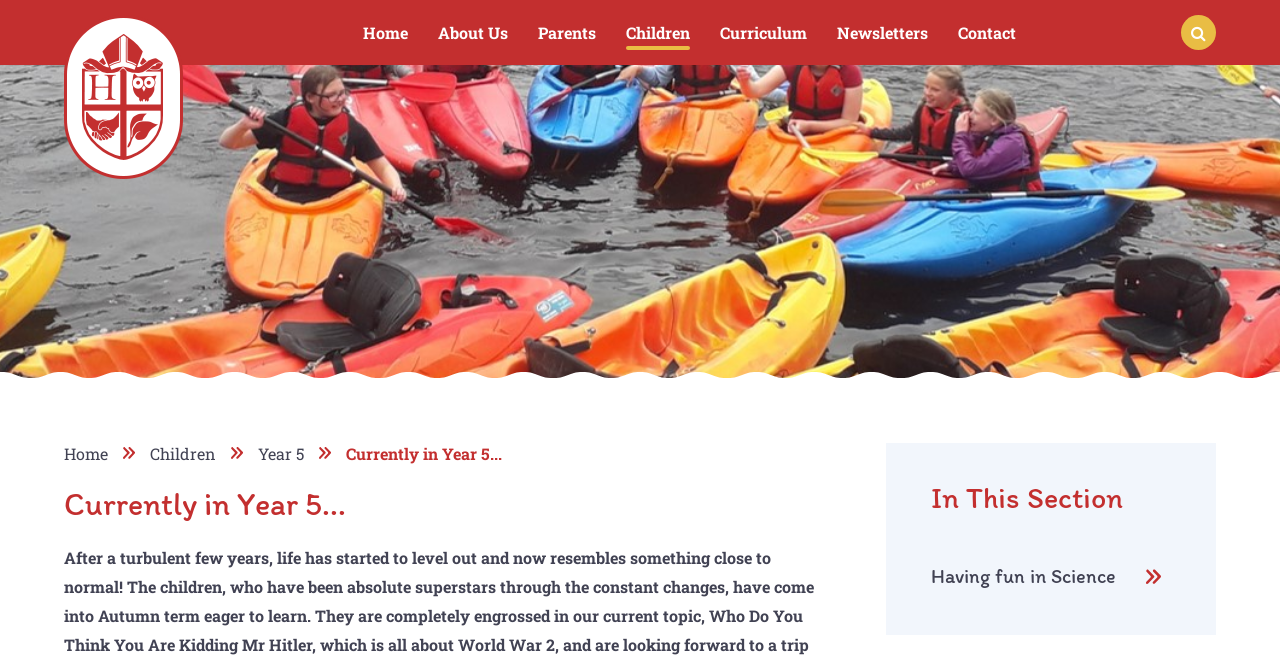Look at the image and answer the question in detail:
What is the name of the school?

The name of the school can be found in the top-left corner of the webpage, where it is written as a link and an image with the same text.